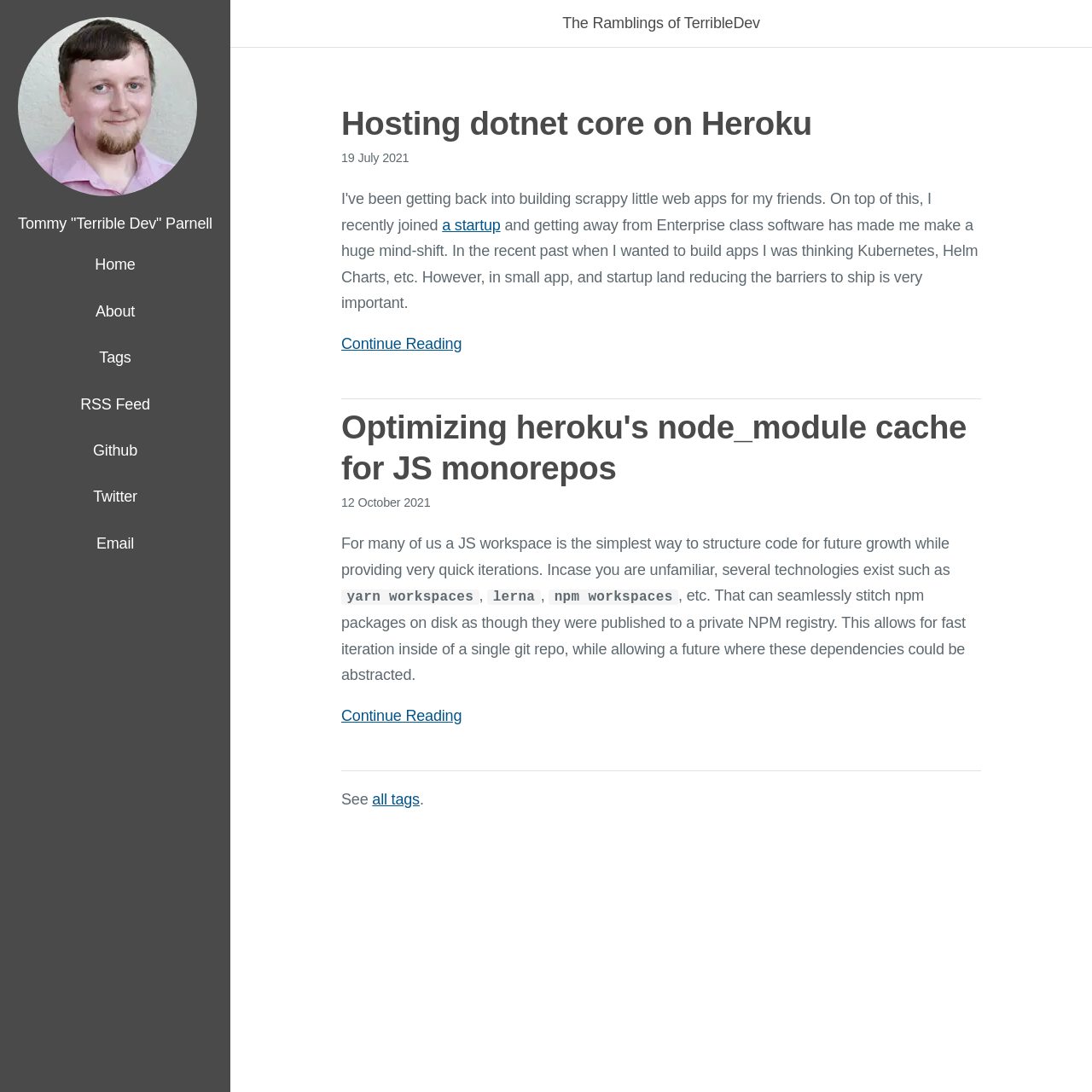What is the purpose of the 'Continue Reading' links?
Look at the image and respond with a one-word or short-phrase answer.

To read more of the article